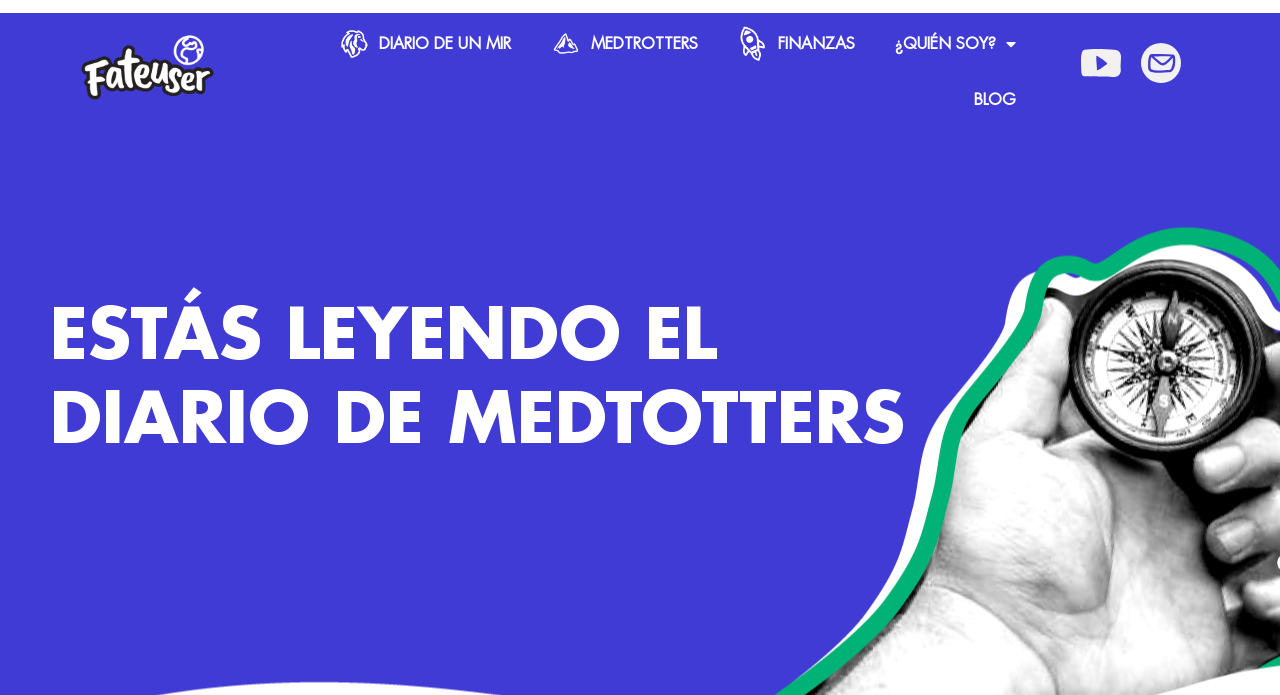Elaborate on the different components and information displayed on the webpage.

The webpage appears to be a personal blog, with a focus on the author's experiences and interests. At the top of the page, there are several links to different sections of the blog, including "DIARIO DE UN MIR", "MEDTROTTERS", and "FINANZAS", each accompanied by a small image. These links are positioned horizontally across the top of the page, with the first link starting from the left edge and the last link ending near the right edge.

Below these links, there is a heading that reads "ESTÁS LEYENDO EL DIARIO DE MEDTOTTERS", which suggests that the blog is written by someone who identifies as "MEDTOTTERS". This heading is centered near the top of the page.

Further down the page, there are additional links and images, including a link to the author's YouTube channel and a link to a blog post titled "New Challenge – Miško Trasa". There are also several small images scattered throughout the page, which appear to be icons or avatars.

The author of the blog is training for a half marathon in Kaunas, which is mentioned in the meta description. However, this information is not explicitly stated on the webpage itself. Overall, the webpage has a personal and informal tone, with a focus on the author's experiences and interests.